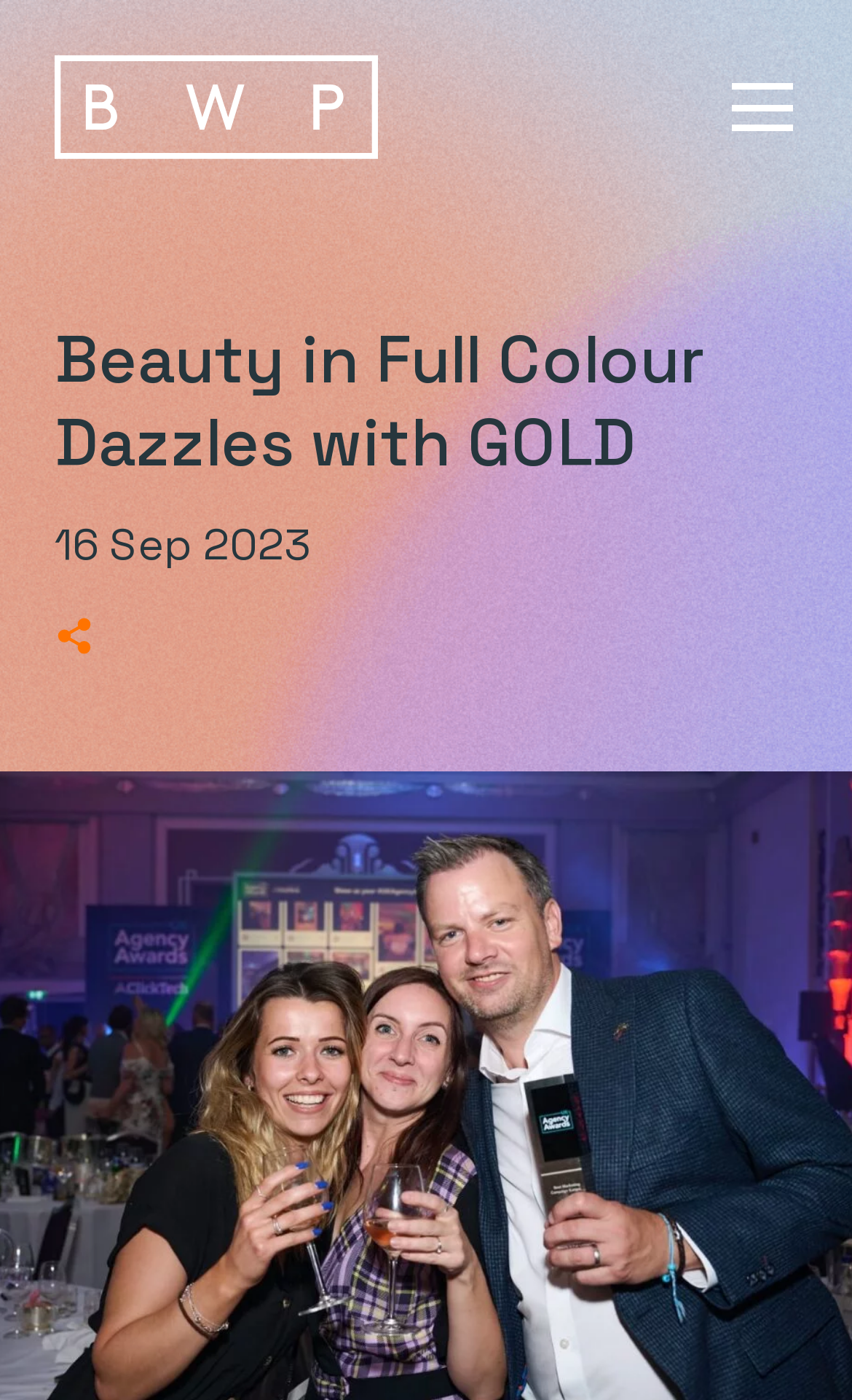Using the details from the image, please elaborate on the following question: What is the text of the main heading?

I found the text of the main heading by looking at the heading element with the text 'Beauty in Full Colour Dazzles with GOLD' which is located at the coordinates [0.064, 0.0, 0.936, 0.345].